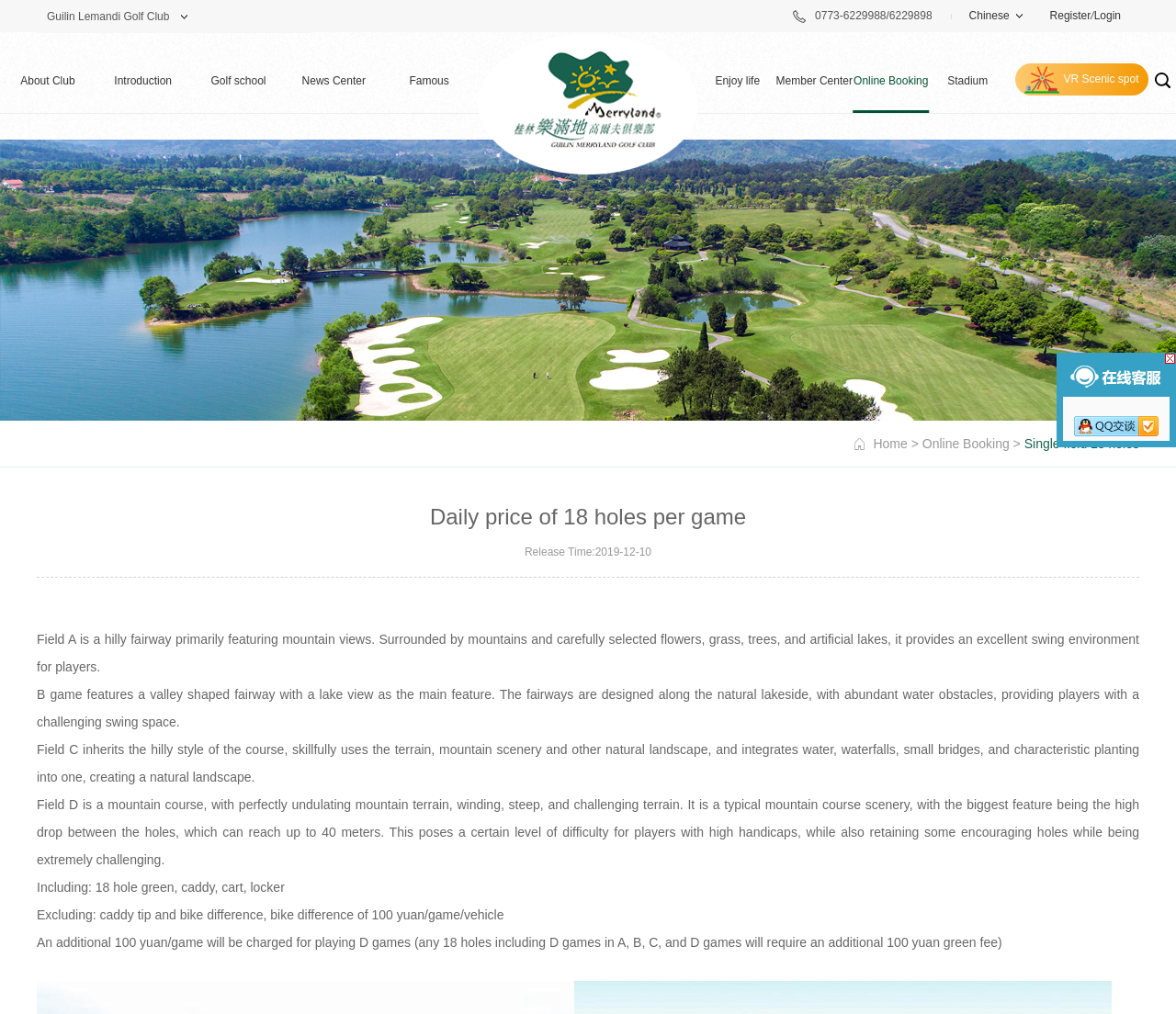Please find the bounding box for the following UI element description. Provide the coordinates in (top-left x, top-left y, bottom-right x, bottom-right y) format, with values between 0 and 1: Golf school

[0.162, 0.048, 0.243, 0.111]